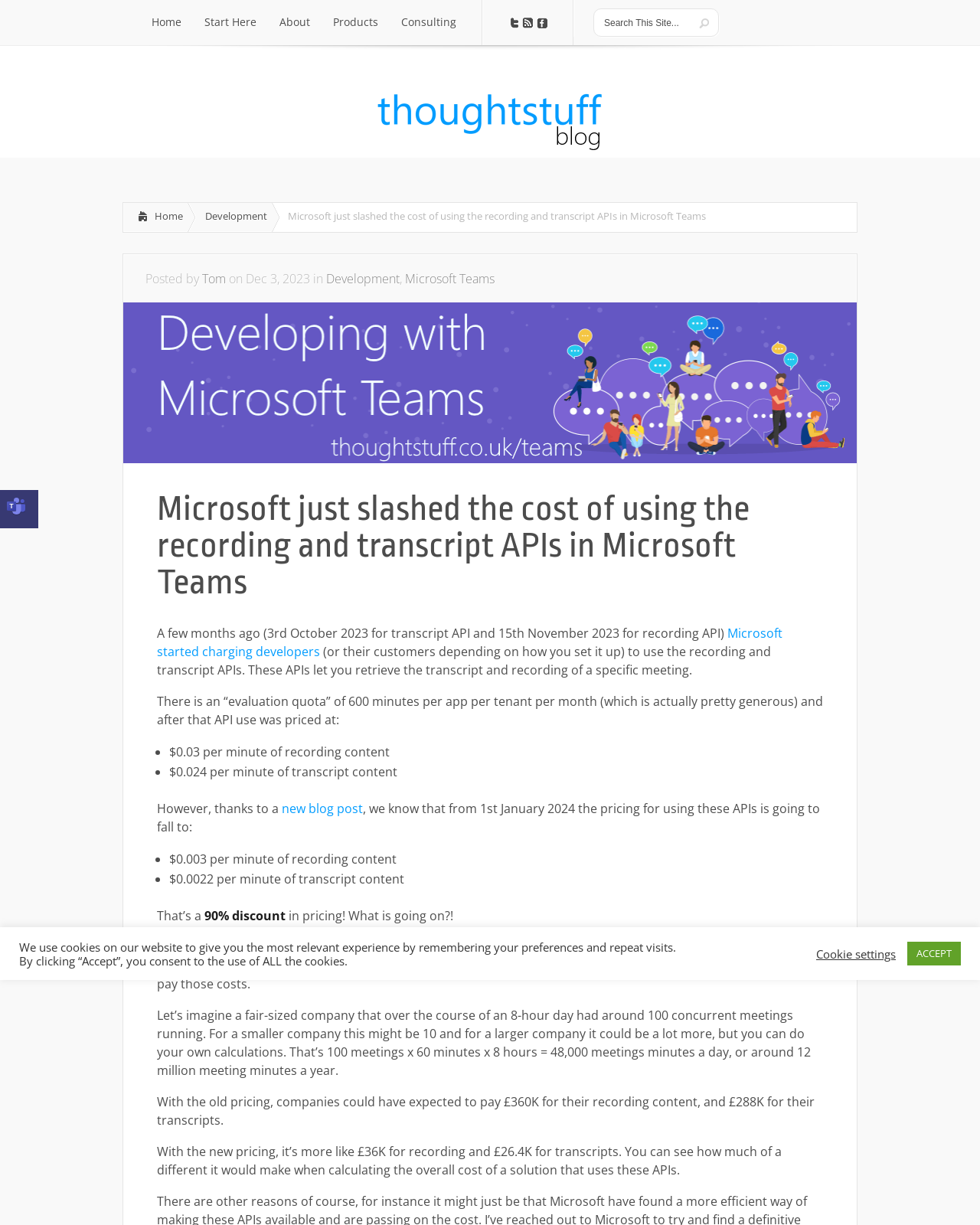Identify the bounding box coordinates for the element you need to click to achieve the following task: "Click the Home link". Provide the bounding box coordinates as four float numbers between 0 and 1, in the form [left, top, right, bottom].

[0.143, 0.0, 0.197, 0.037]